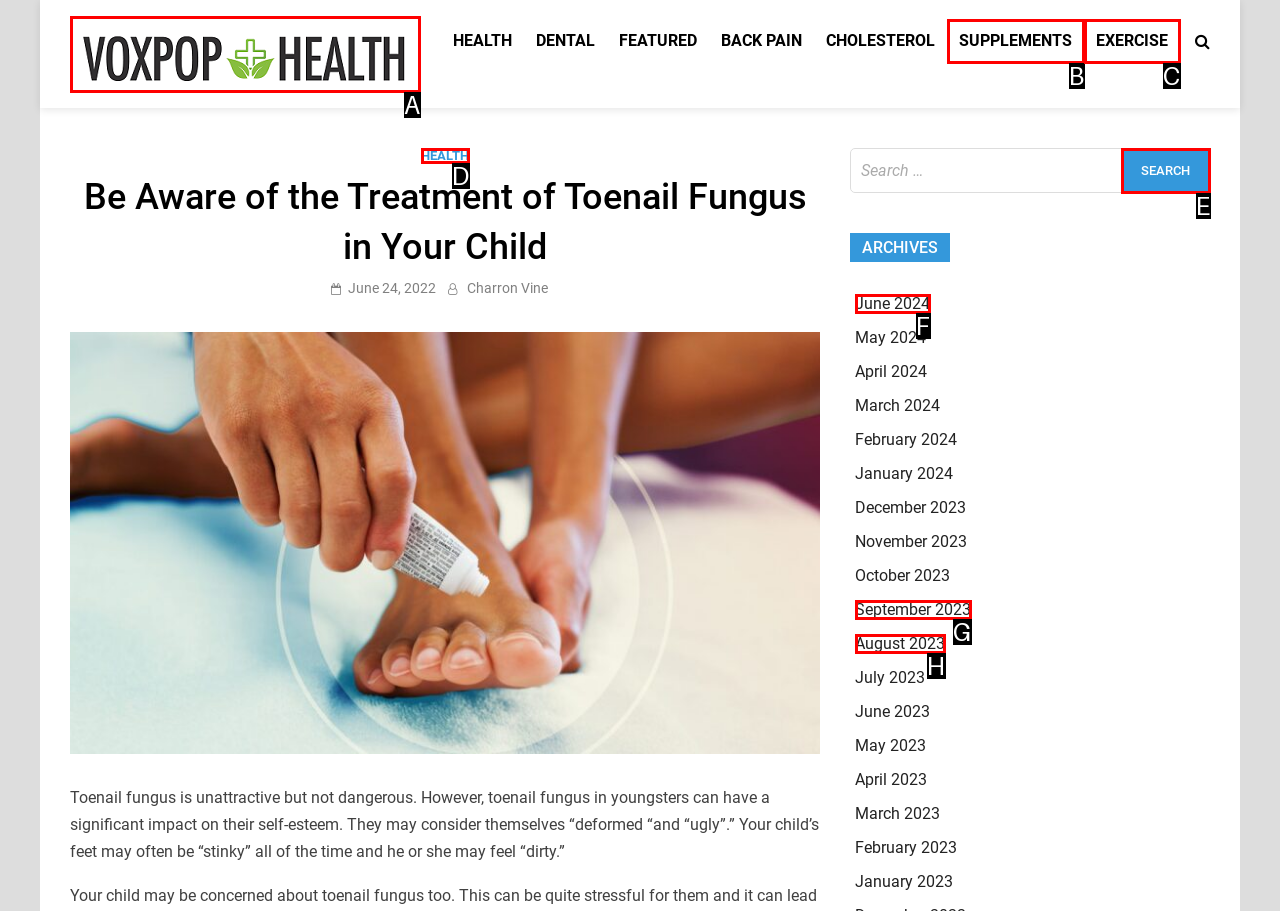Refer to the description: CC-BY-4.0 and choose the option that best fits. Provide the letter of that option directly from the options.

None